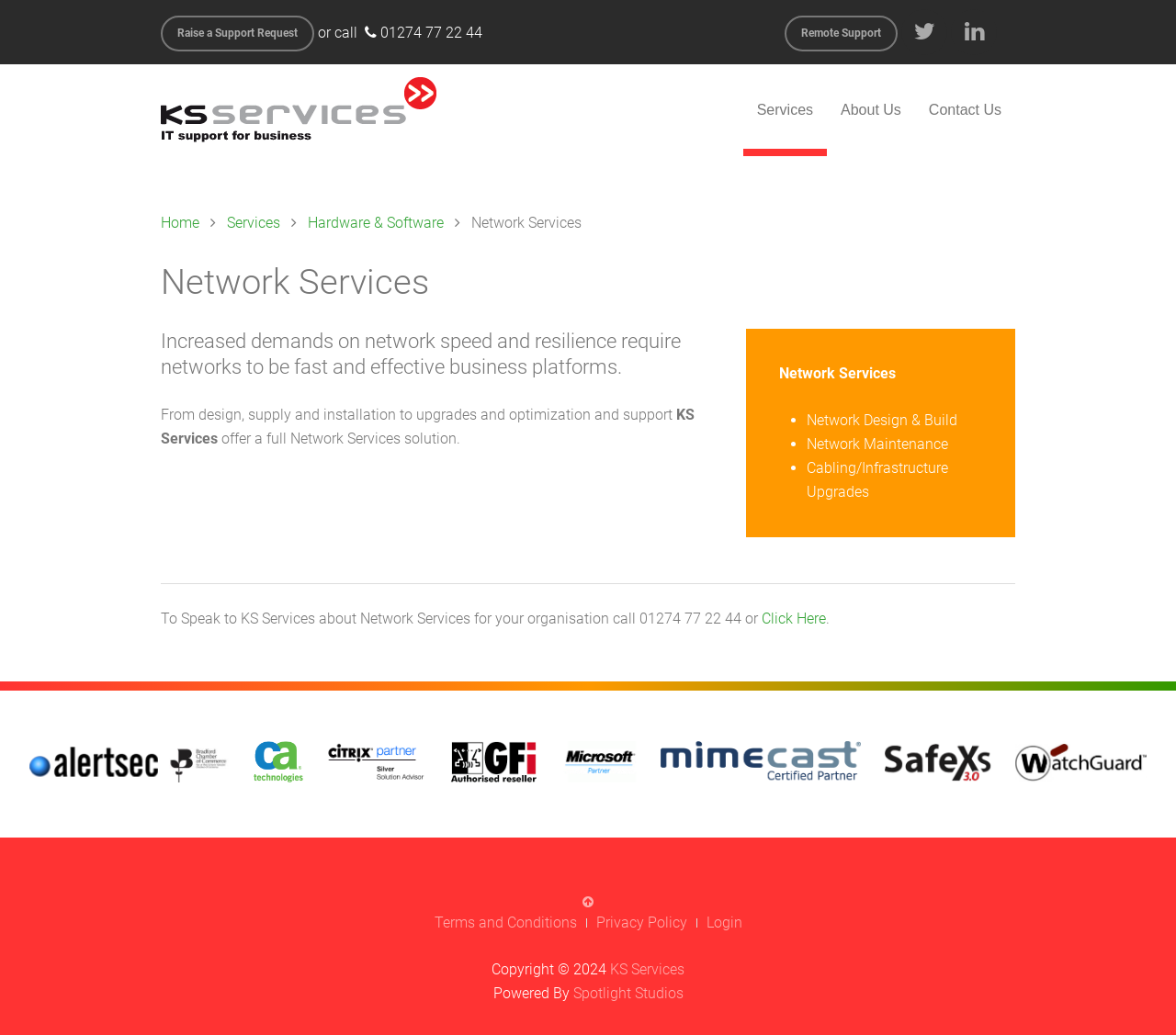Please determine the bounding box coordinates of the element's region to click for the following instruction: "Click the 'Remote Support' link".

[0.667, 0.015, 0.763, 0.049]